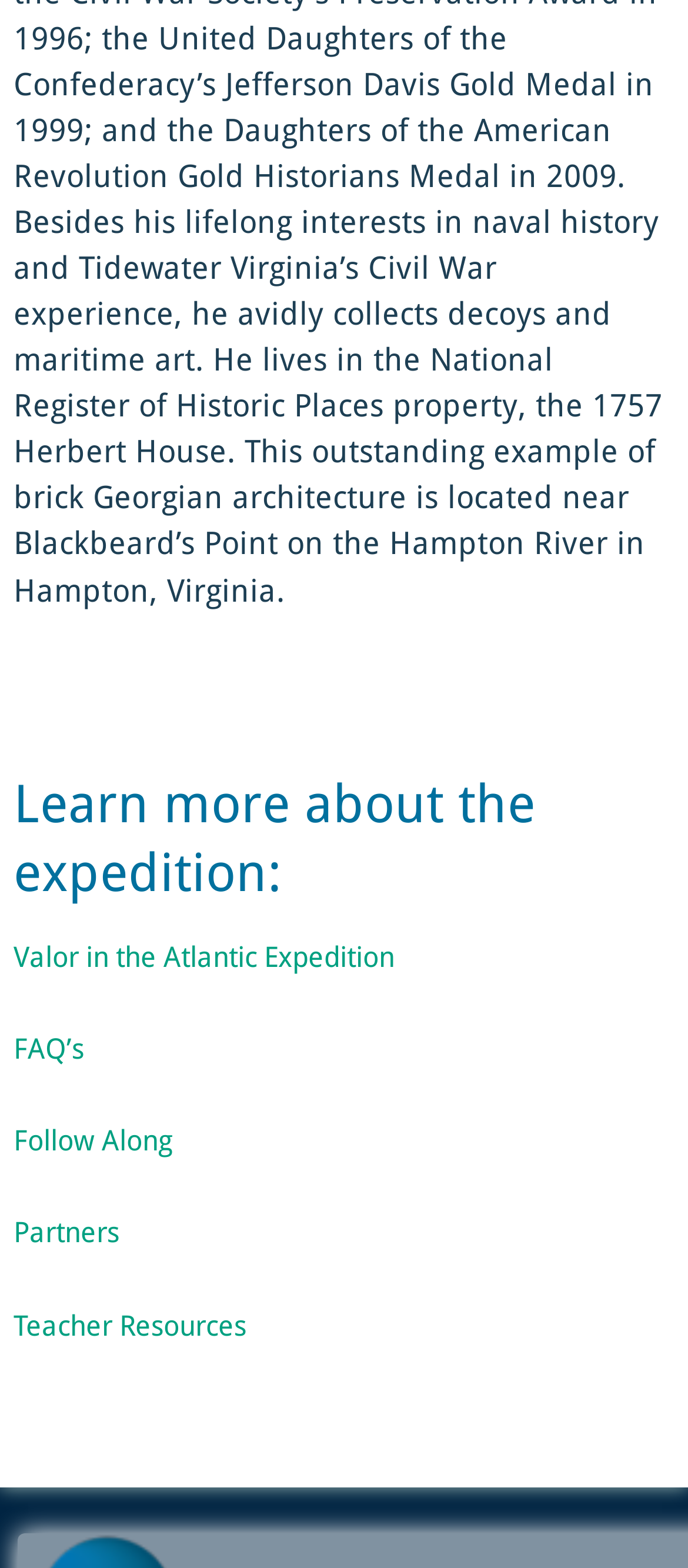Identify the bounding box for the described UI element: "Valor in the Atlantic Expedition".

[0.02, 0.6, 0.574, 0.621]